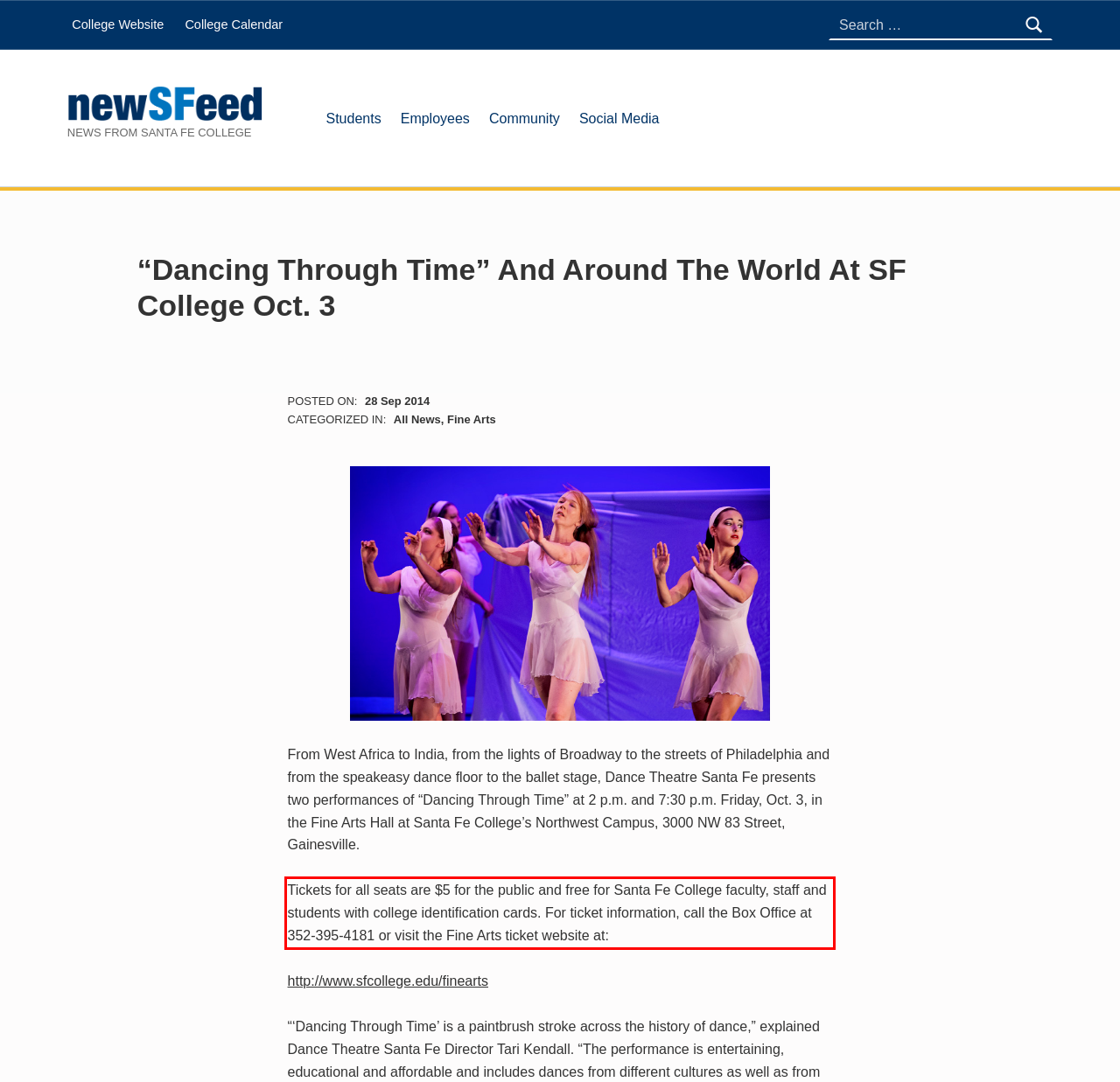Please examine the webpage screenshot containing a red bounding box and use OCR to recognize and output the text inside the red bounding box.

Tickets for all seats are $5 for the public and free for Santa Fe College faculty, staff and students with college identification cards. For ticket information, call the Box Office at 352-395-4181 or visit the Fine Arts ticket website at: